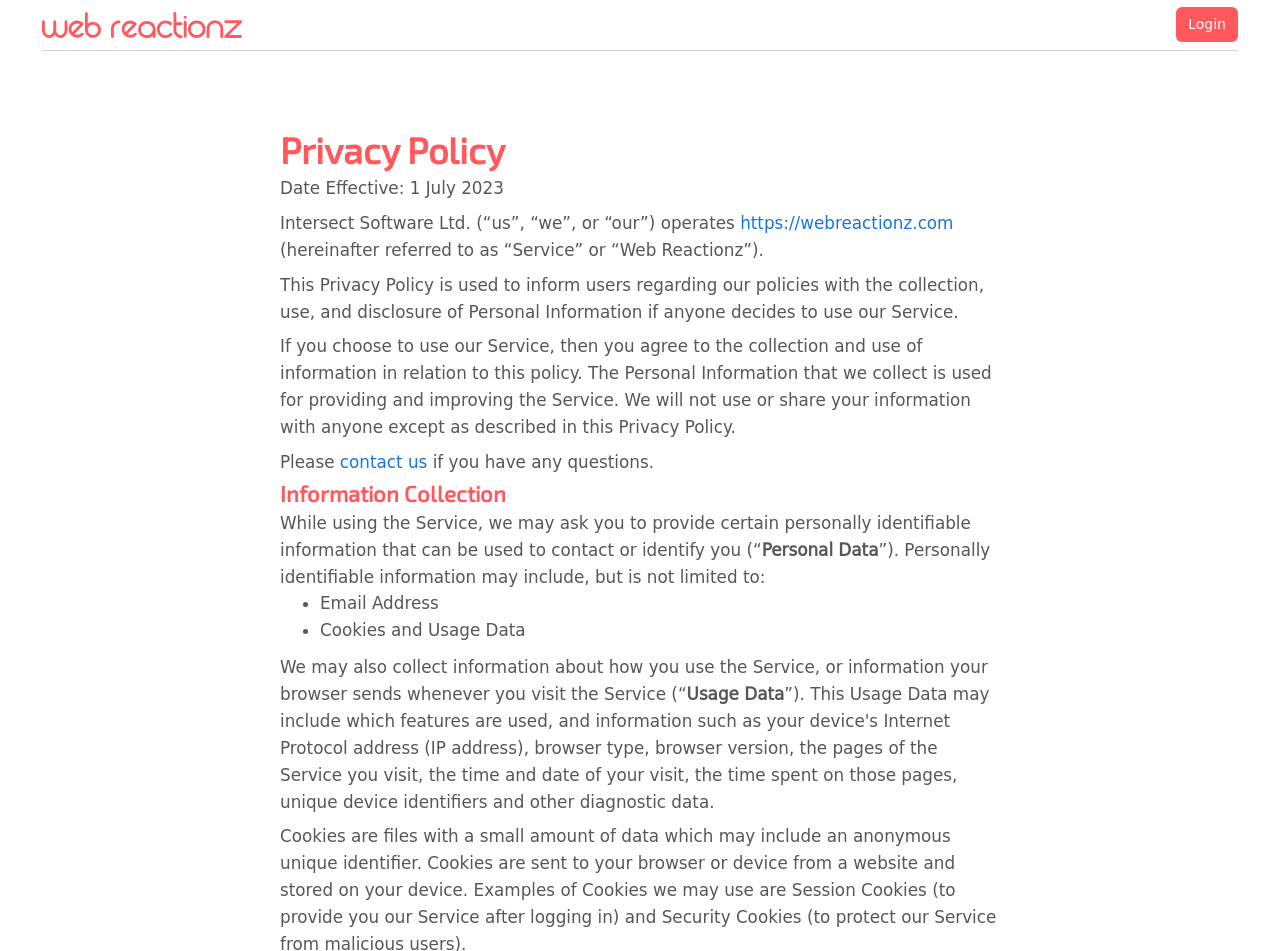When did the privacy policy take effect?
Based on the visual information, provide a detailed and comprehensive answer.

The privacy policy took effect on 1 July 2023, as mentioned in the text 'Date Effective: 1 July 2023'.